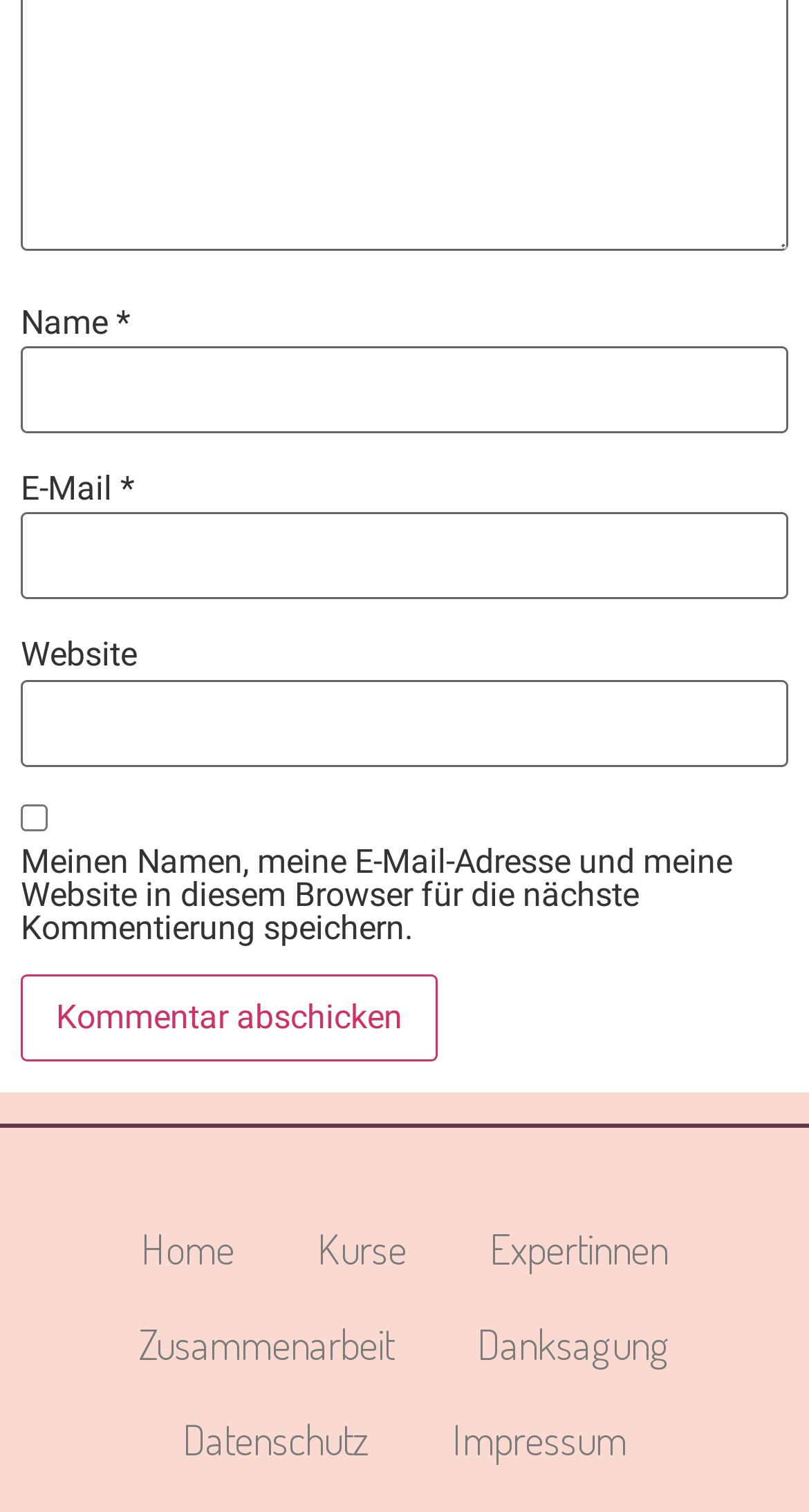What is the label of the first input field? Using the information from the screenshot, answer with a single word or phrase.

Name *